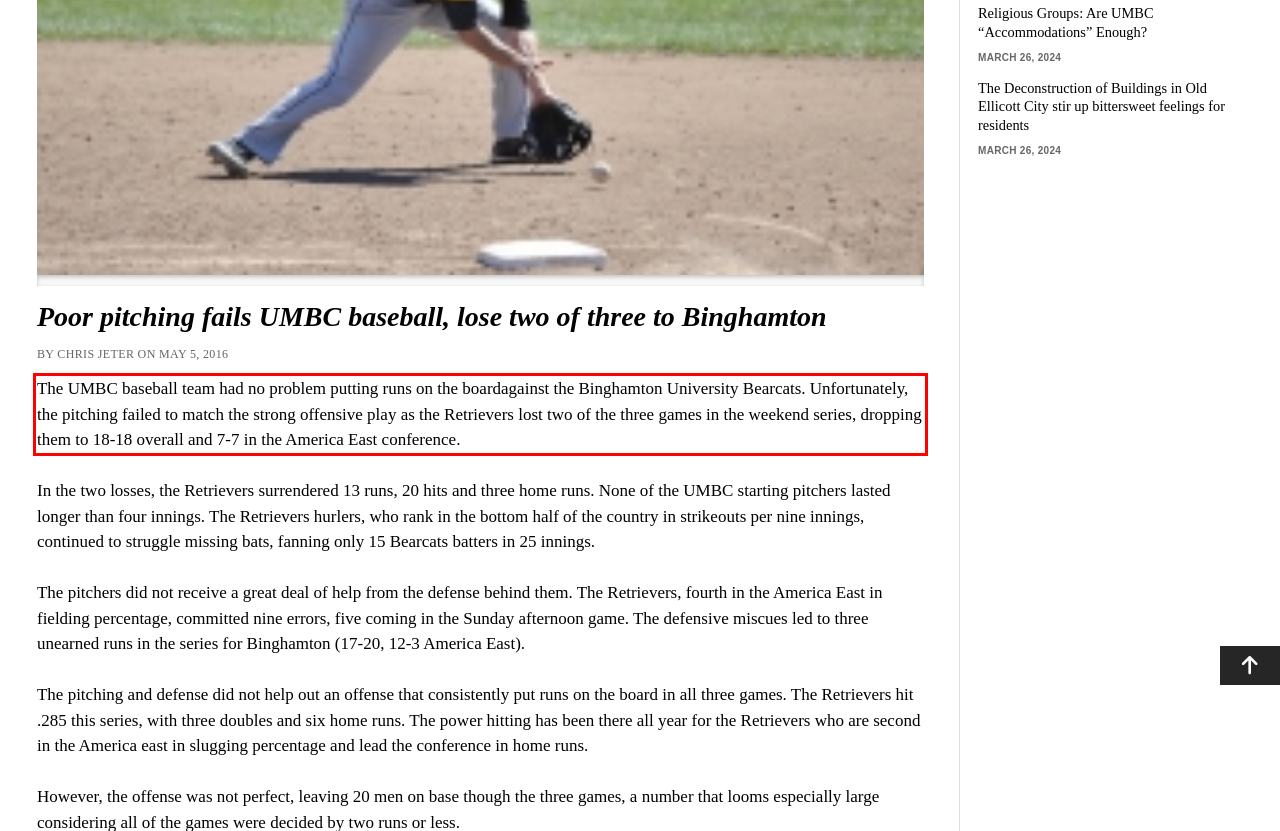Examine the webpage screenshot and use OCR to obtain the text inside the red bounding box.

The UMBC baseball team had no problem putting runs on the boardagainst the Binghamton University Bearcats. Unfortunately, the pitching failed to match the strong offensive play as the Retrievers lost two of the three games in the weekend series, dropping them to 18-18 overall and 7-7 in the America East conference.